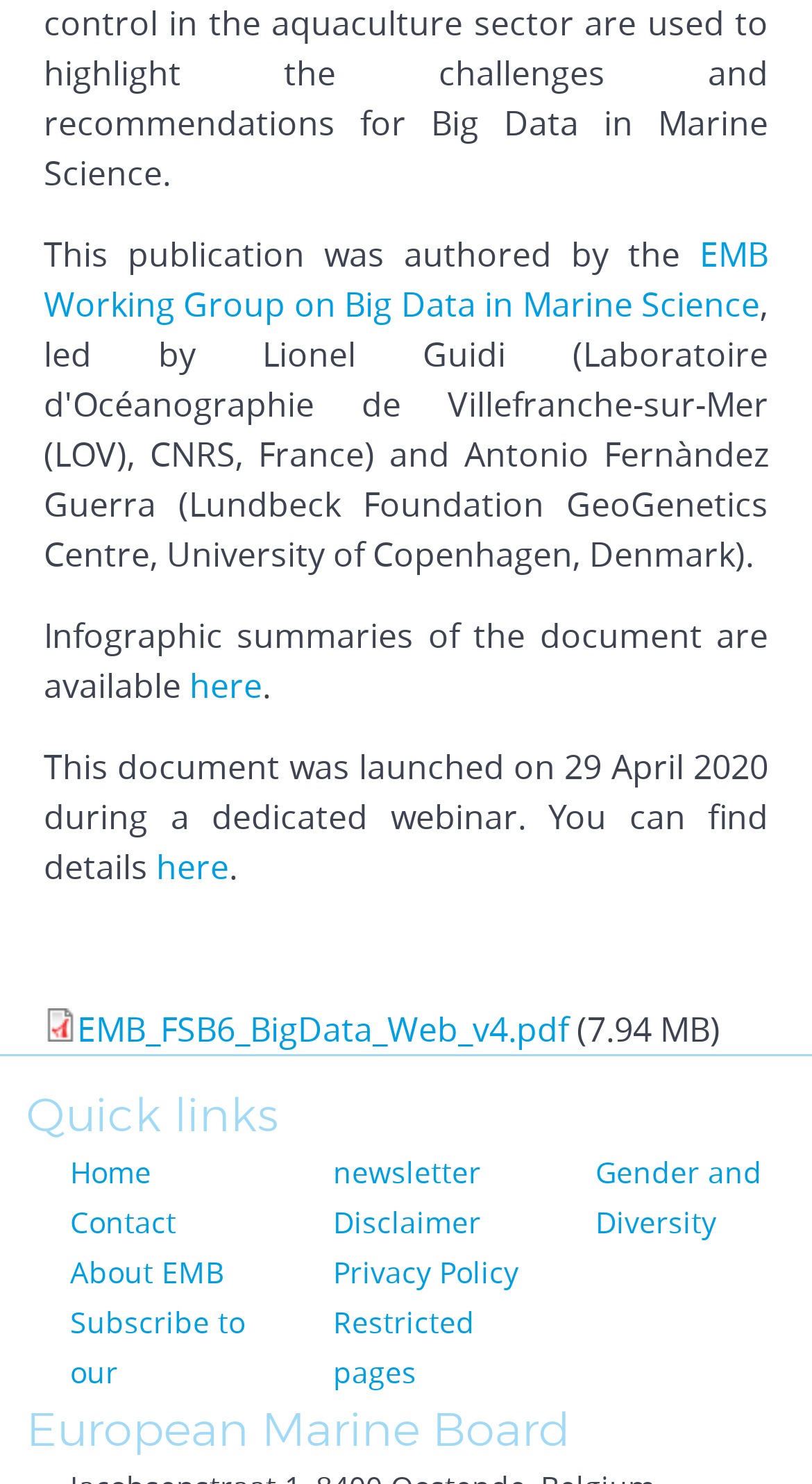Show the bounding box coordinates for the element that needs to be clicked to execute the following instruction: "Explore the 'Asia' category". Provide the coordinates in the form of four float numbers between 0 and 1, i.e., [left, top, right, bottom].

None